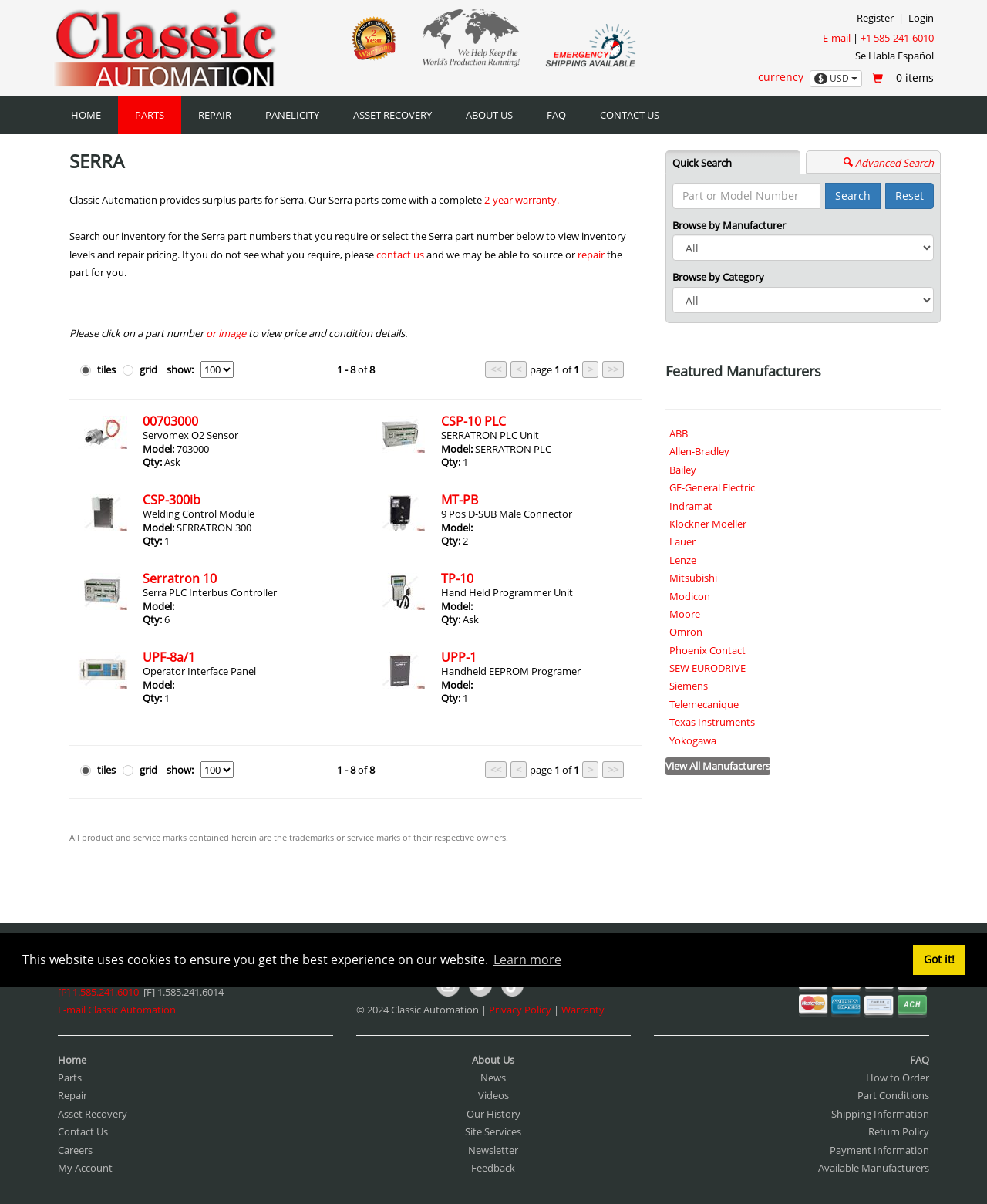Determine the bounding box coordinates for the element that should be clicked to follow this instruction: "Click on the 'HOME' link". The coordinates should be given as four float numbers between 0 and 1, in the format [left, top, right, bottom].

[0.055, 0.08, 0.12, 0.112]